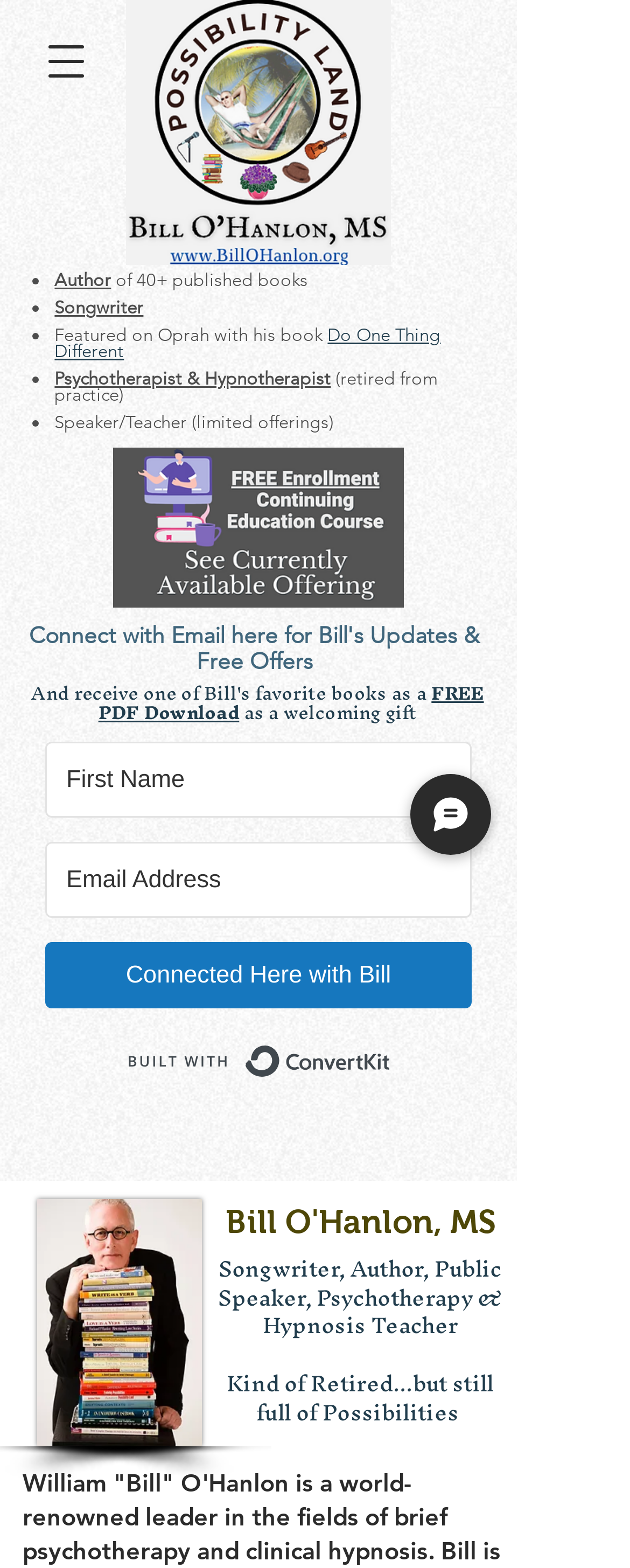Provide a thorough and detailed response to the question by examining the image: 
What is the name of Bill O'Hanlon's book featured on Oprah?

The webpage mentions that Bill O'Hanlon's book 'Do One Thing Different' was featured on Oprah. This information is provided in the list of items with bullet points, specifically in the third item.